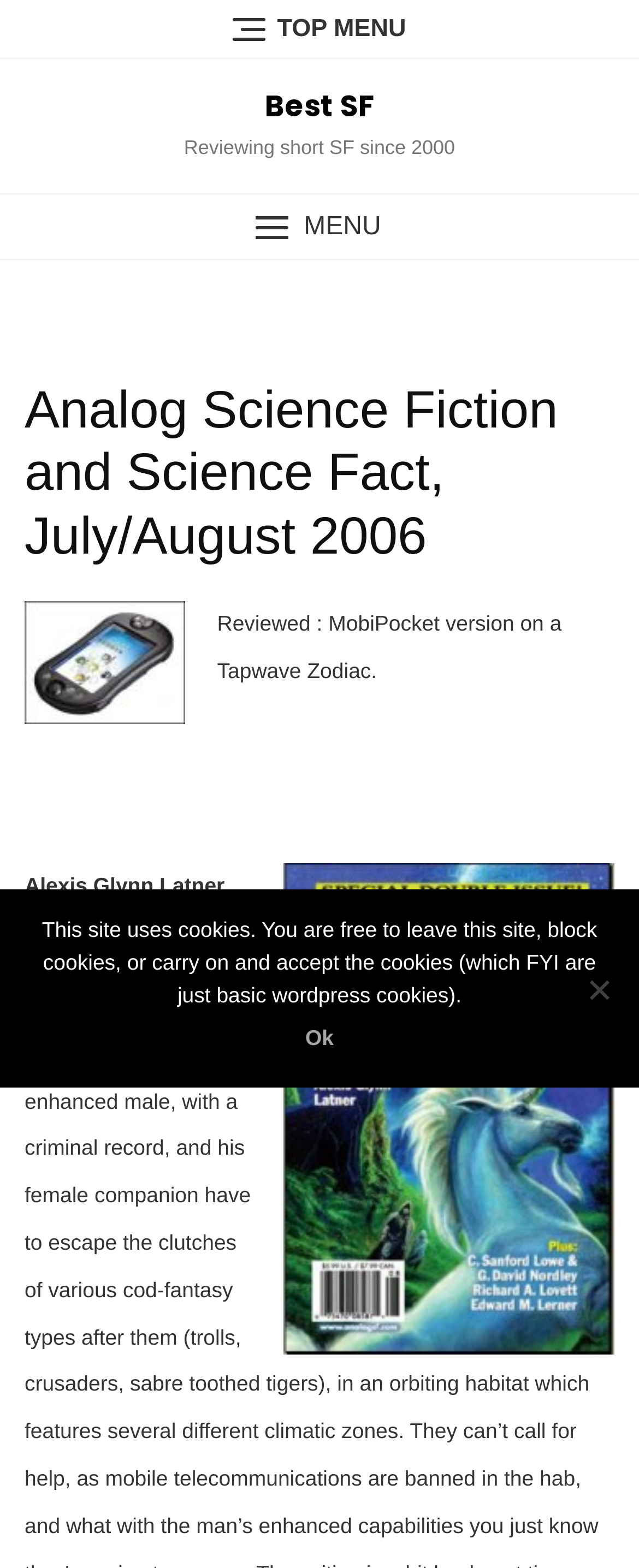What is the device used to review the book?
Look at the image and answer the question using a single word or phrase.

Tapwave Zodiac